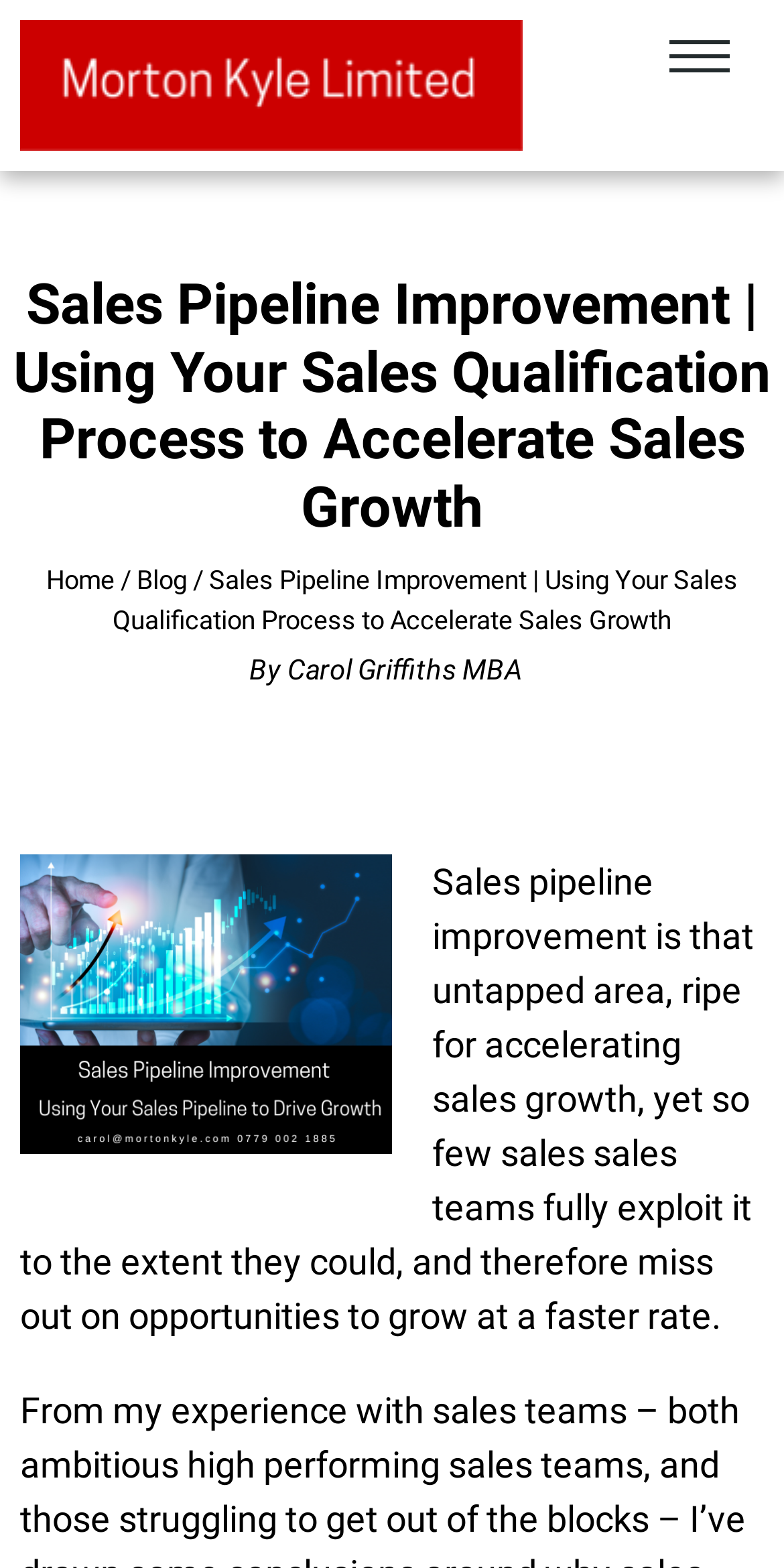What is the topic of the webpage?
Please use the visual content to give a single word or phrase answer.

Sales pipeline improvement